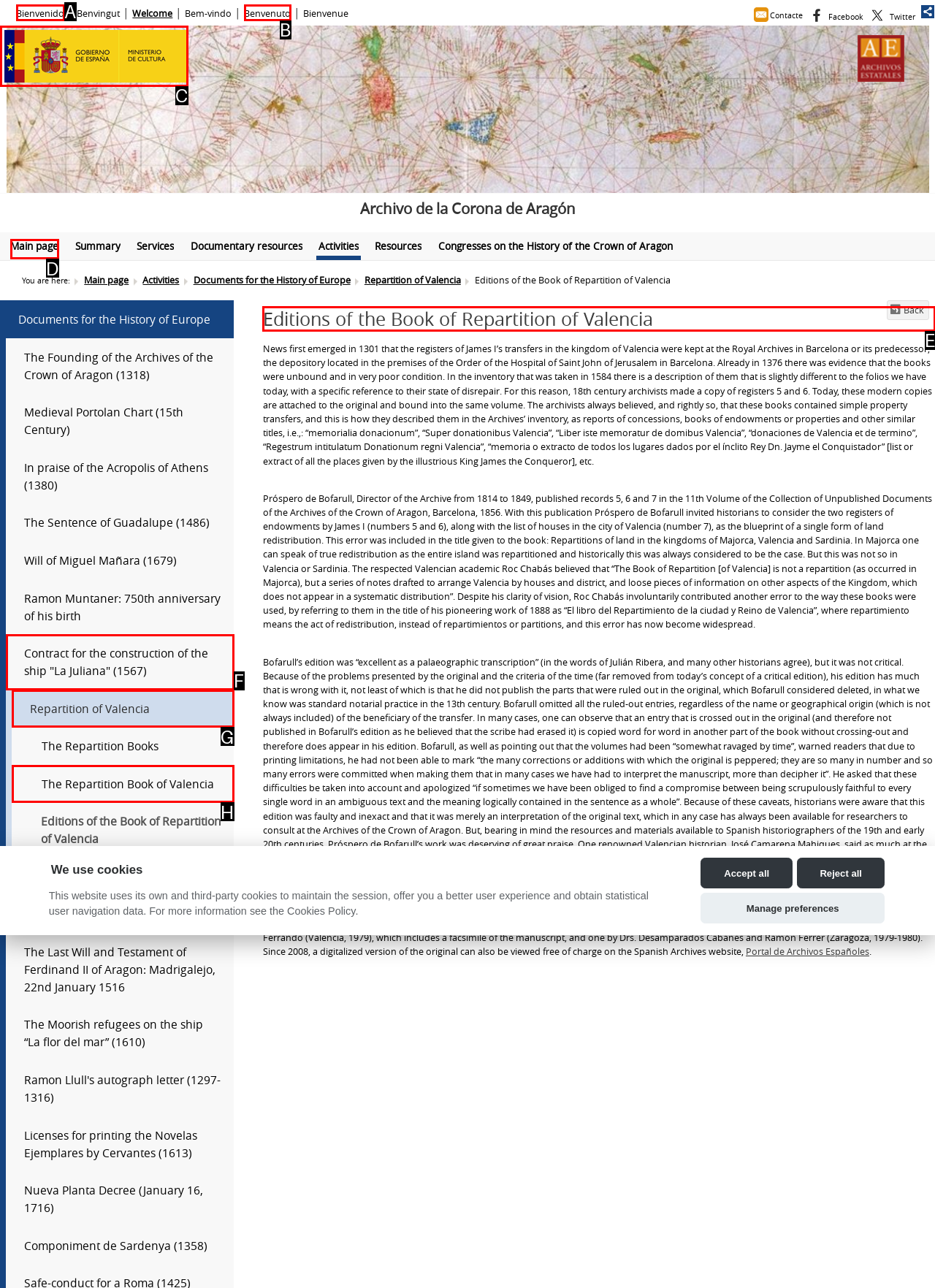Please identify the correct UI element to click for the task: View the 'Editions of the Book of Repartition of Valencia' page Respond with the letter of the appropriate option.

E